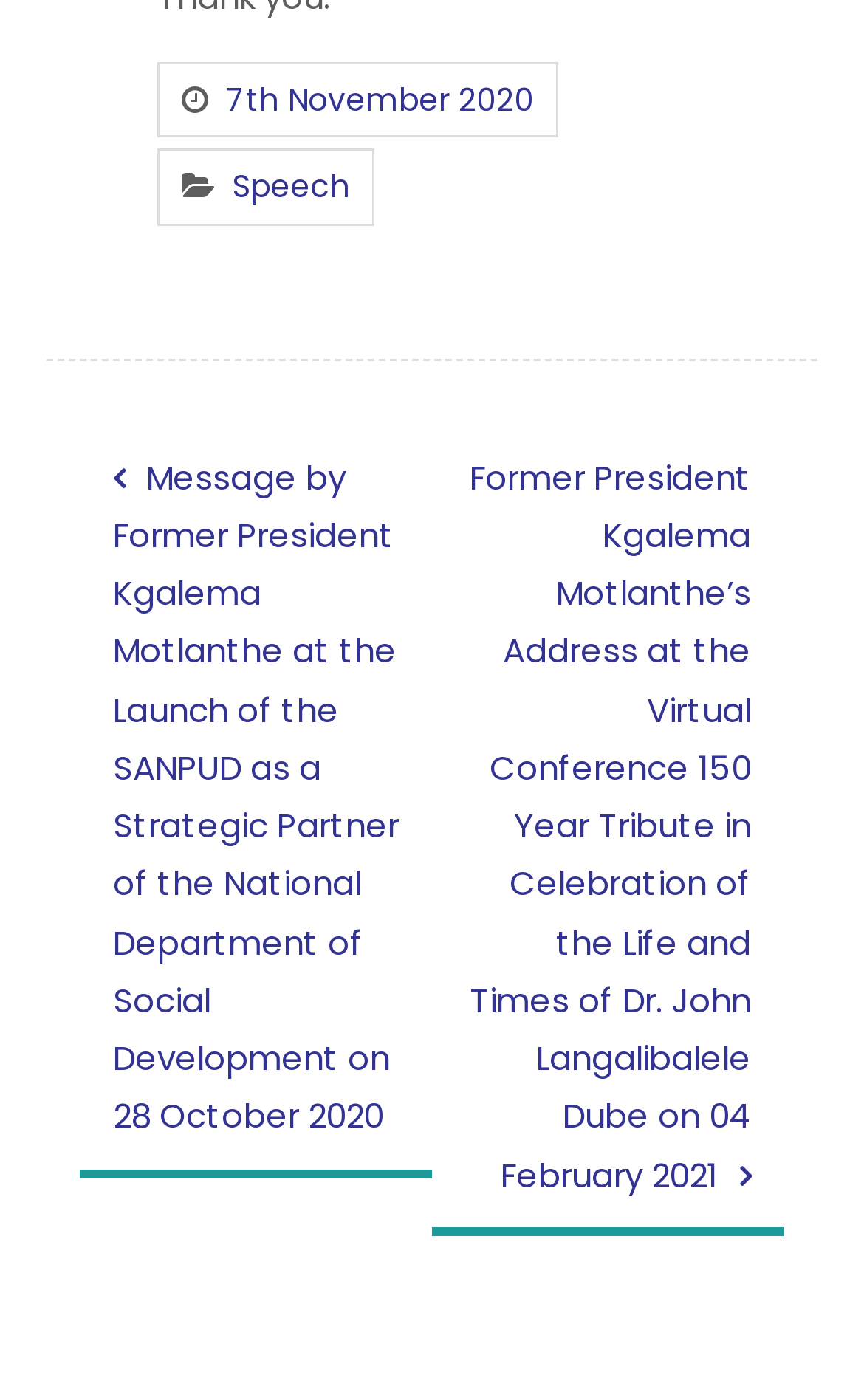How many links are in the post navigation section?
Carefully analyze the image and provide a thorough answer to the question.

I counted the number of links in the post navigation section, which is located in the navigation element with the text 'Posts'. There are two links: one with a long title about Former President Kgalema Motlanthe, and another with a long title about Dr. John Langalibalele Dube.